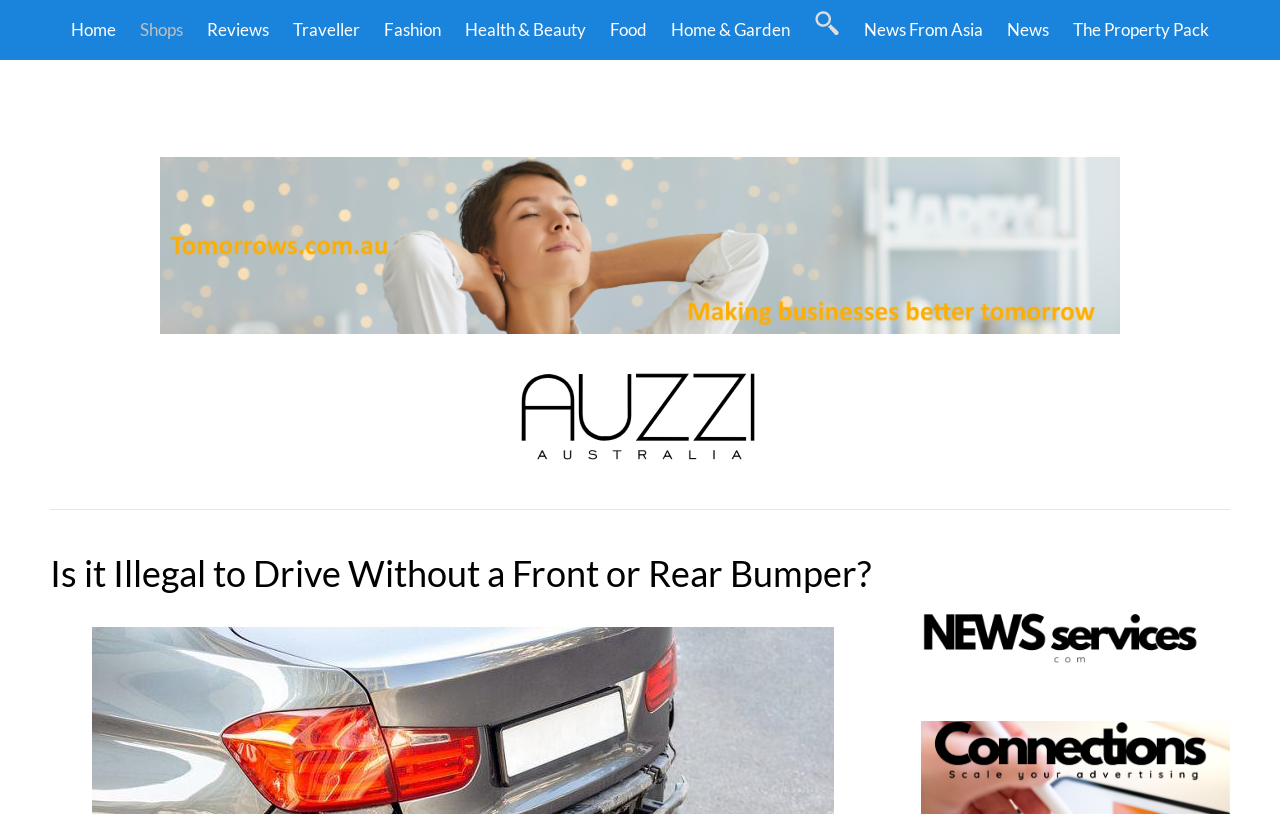Answer the question using only a single word or phrase: 
How many menu items are there?

11